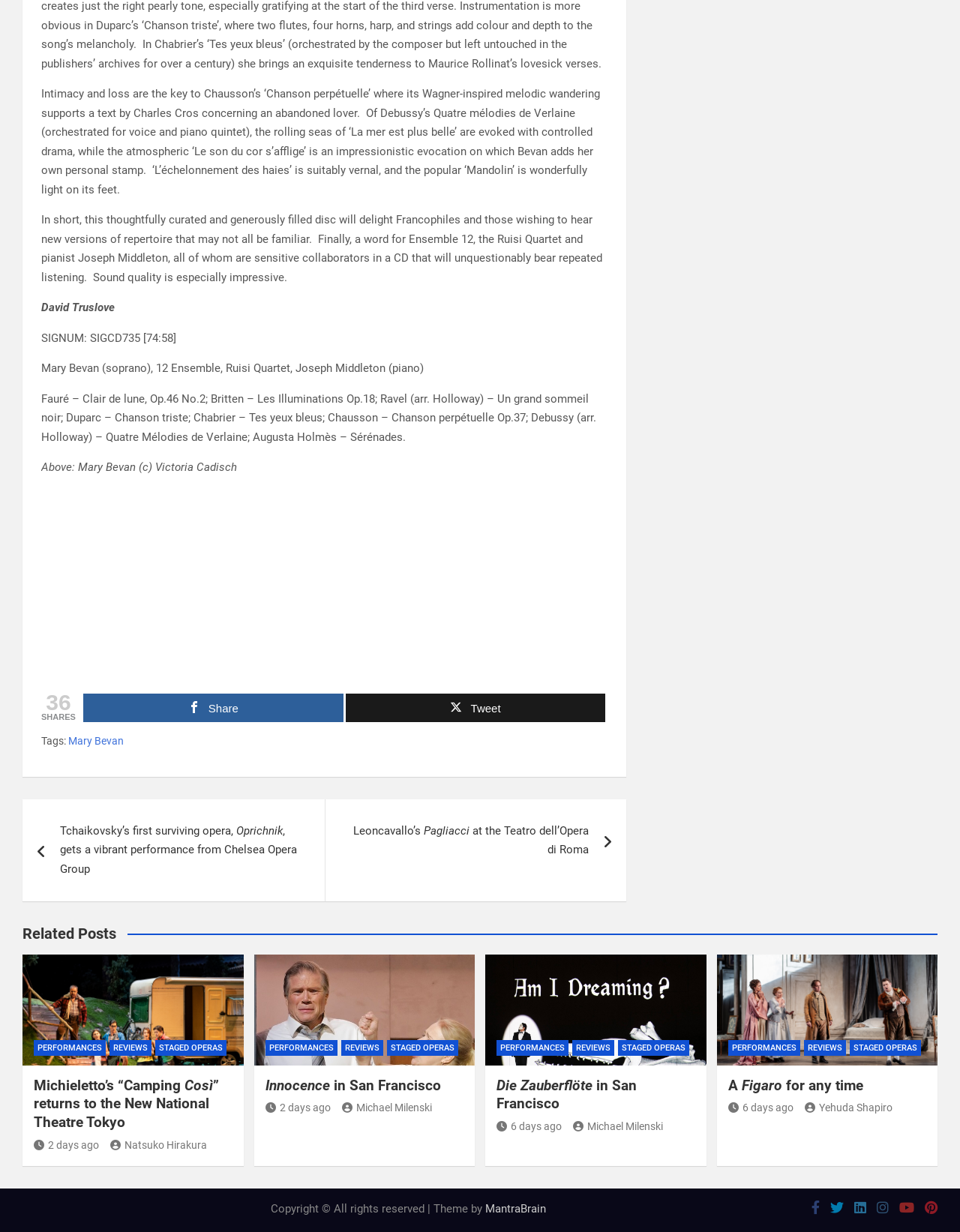What is the name of the opera mentioned in the second related post?
Provide a concise answer using a single word or phrase based on the image.

Oprichnik